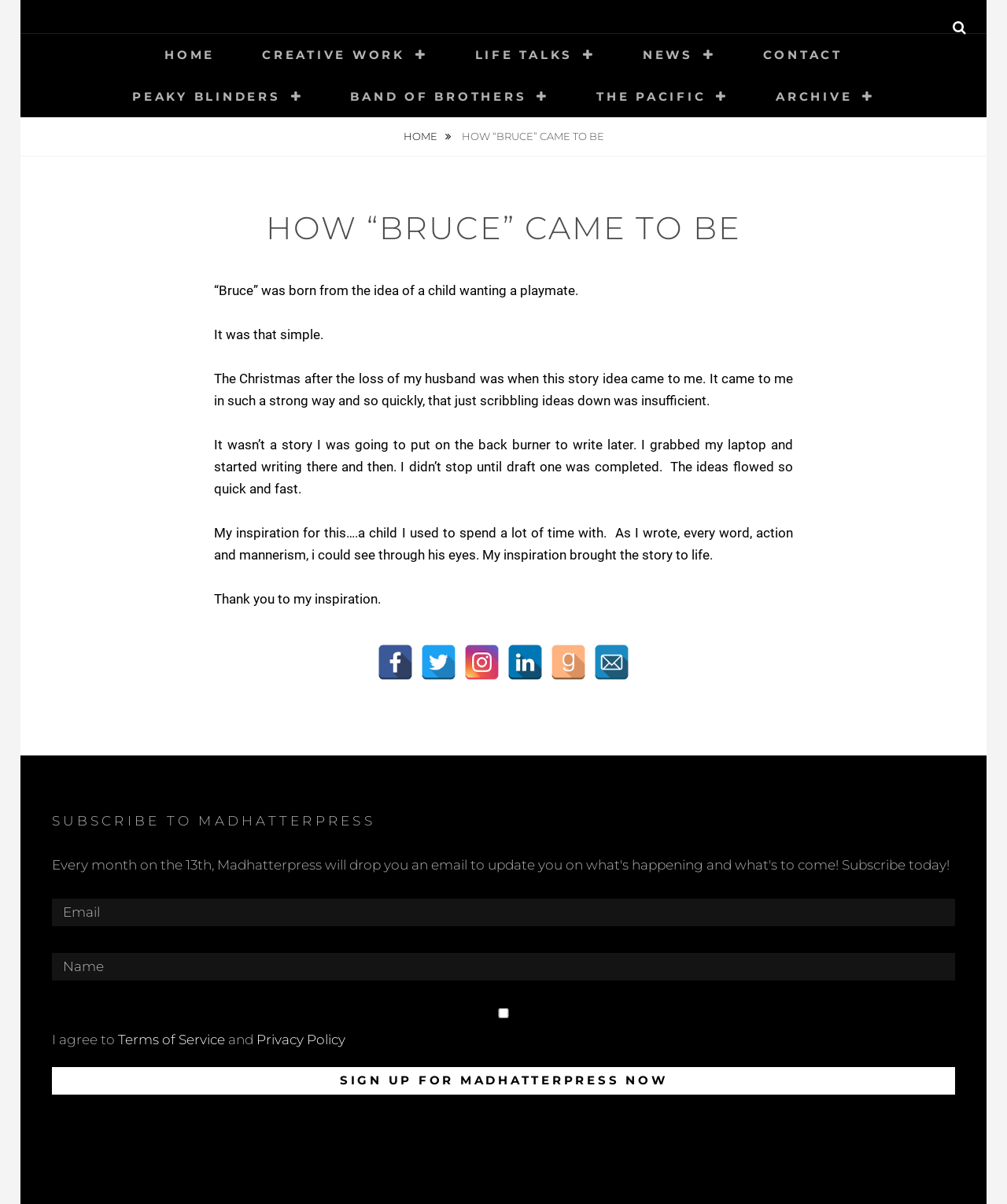Determine the bounding box coordinates for the HTML element described here: "News".

[0.616, 0.028, 0.733, 0.063]